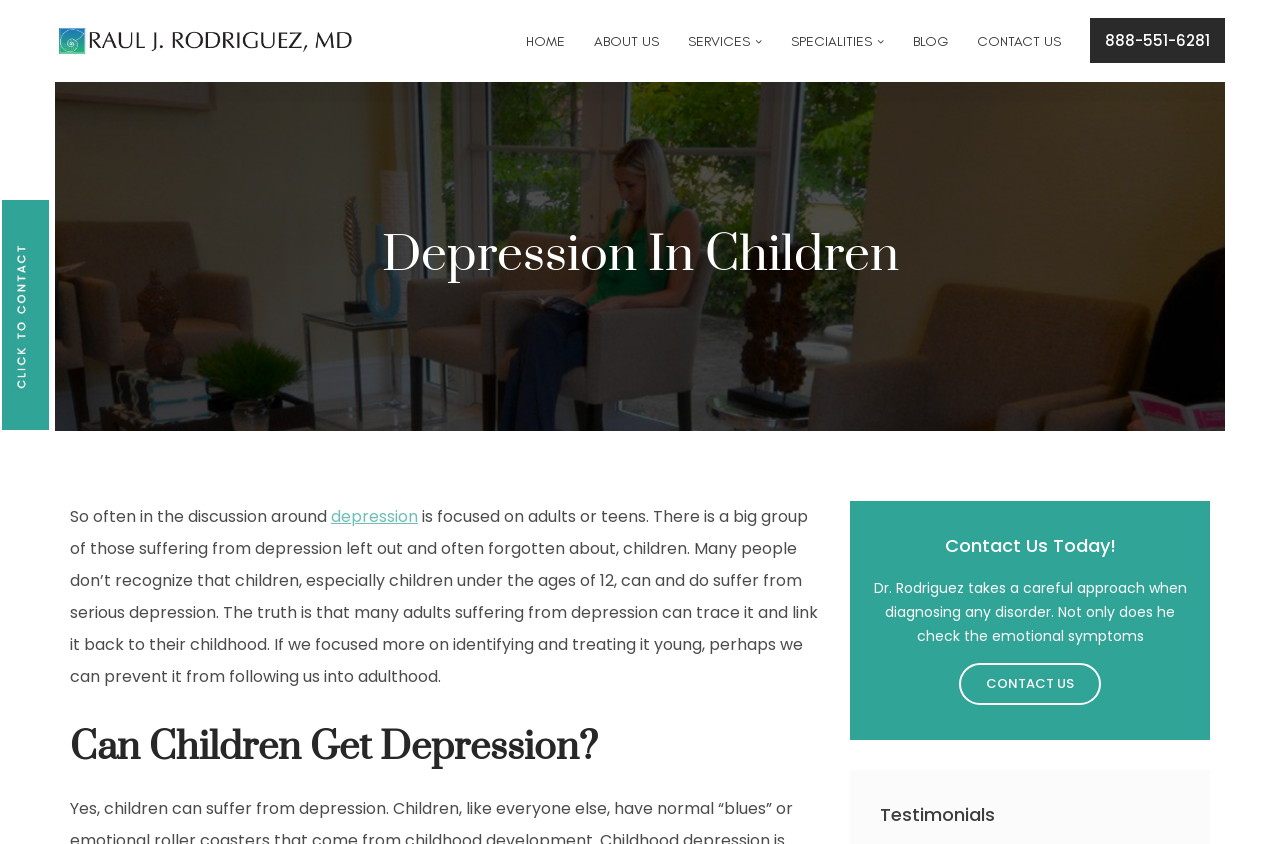Identify the bounding box coordinates of the region that needs to be clicked to carry out this instruction: "View 'Testimonials'". Provide these coordinates as four float numbers ranging from 0 to 1, i.e., [left, top, right, bottom].

[0.688, 0.954, 0.922, 0.978]